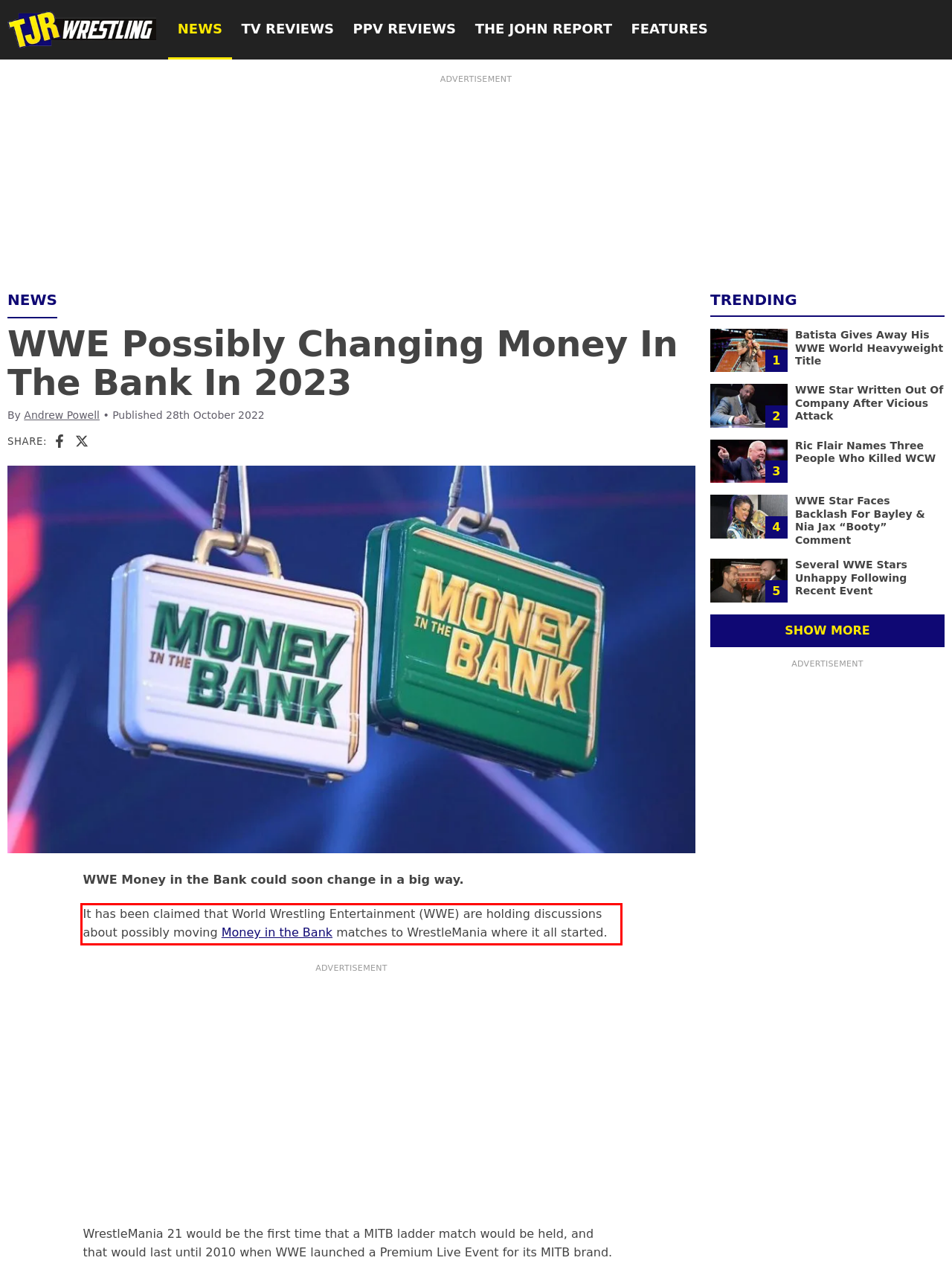Using the provided webpage screenshot, identify and read the text within the red rectangle bounding box.

It has been claimed that World Wrestling Entertainment (WWE) are holding discussions about possibly moving Money in the Bank matches to WrestleMania where it all started.